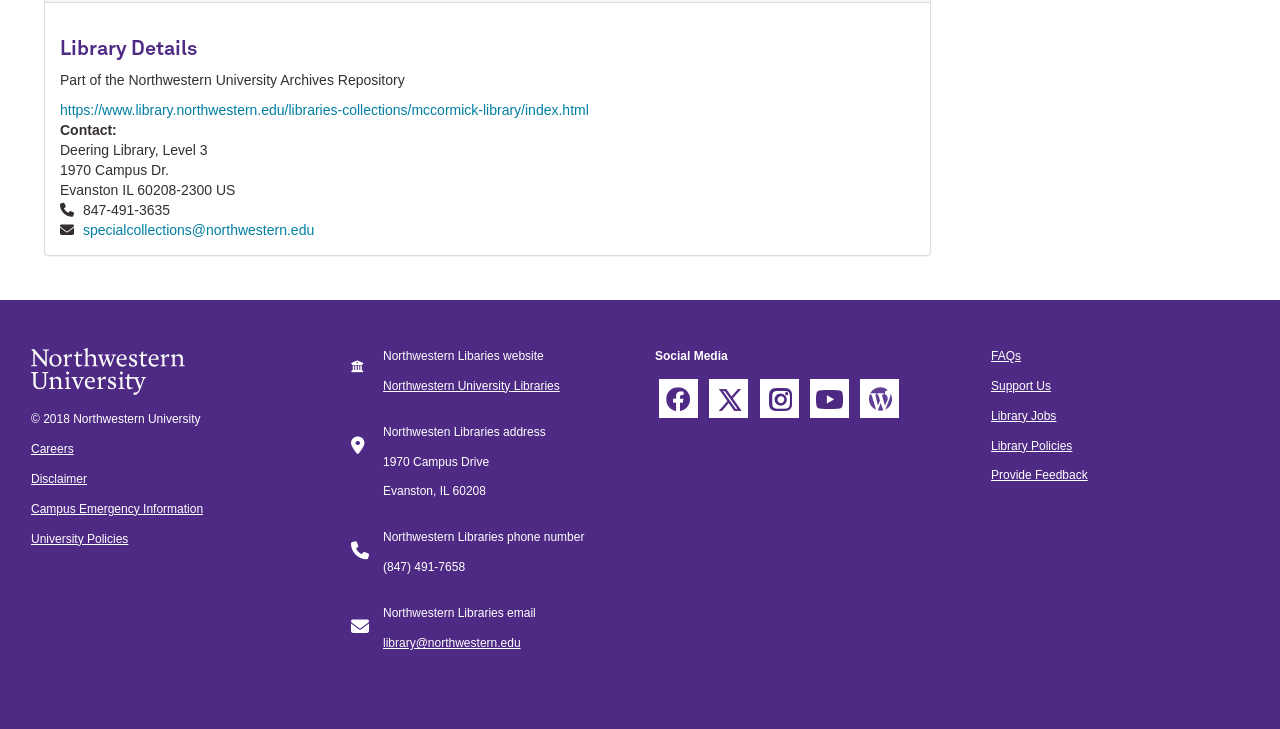Find the bounding box coordinates of the element to click in order to complete this instruction: "View FAQs". The bounding box coordinates must be four float numbers between 0 and 1, denoted as [left, top, right, bottom].

[0.774, 0.478, 0.798, 0.498]